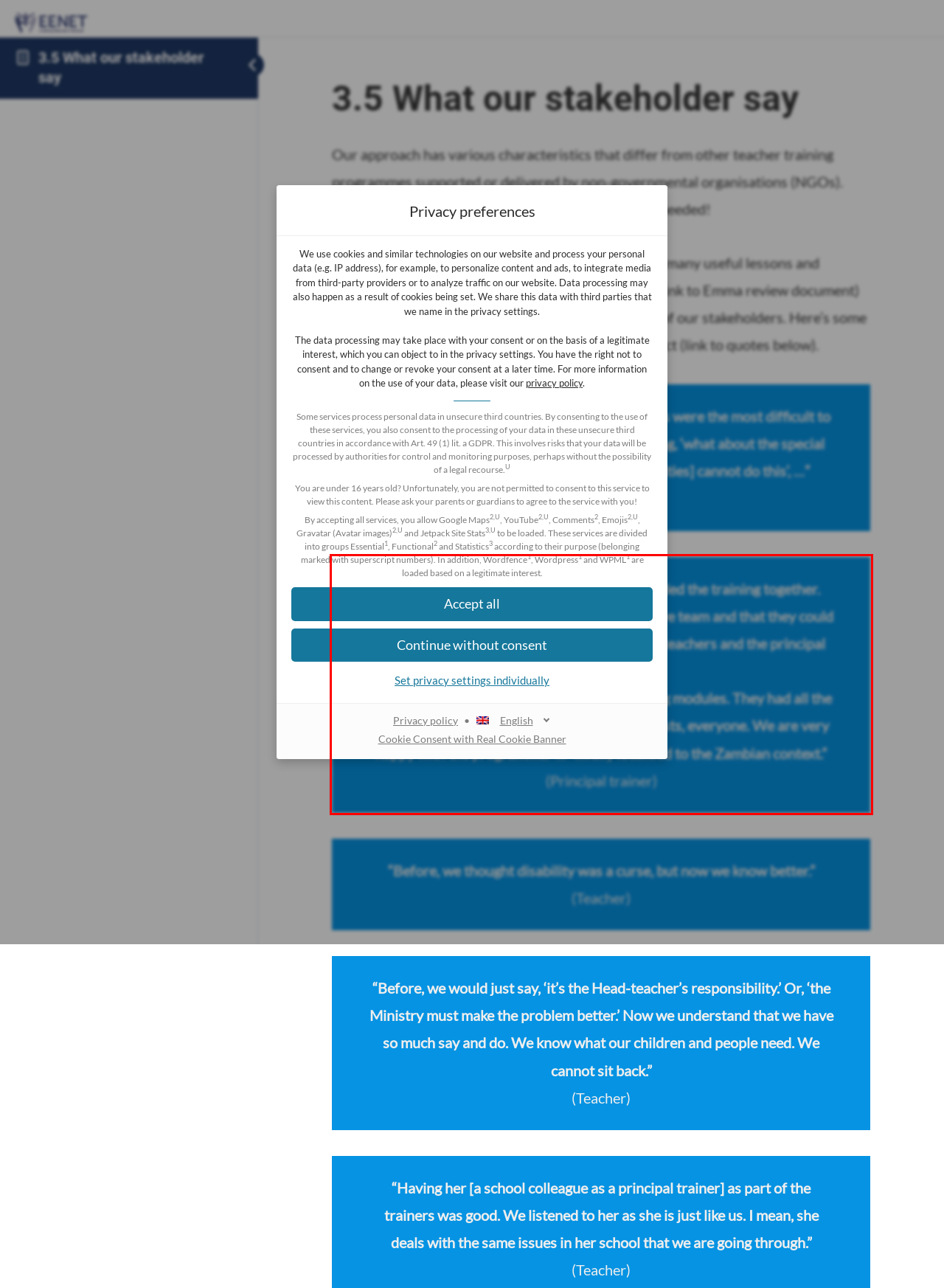Identify the red bounding box in the webpage screenshot and perform OCR to generate the text content enclosed.

“… teachers from participating schools attended the training together. Consequently, they each felt part of a supportive team and that they could ask for assistance from each other, their headteachers and the principal trainers.’ “We were all involved in developing the training modules. They had all the right people from curriculum, lecturer, specialists, everyone. We are very happy with the programme.” … “…fully localised to the Zambian context.” (Principal trainer)